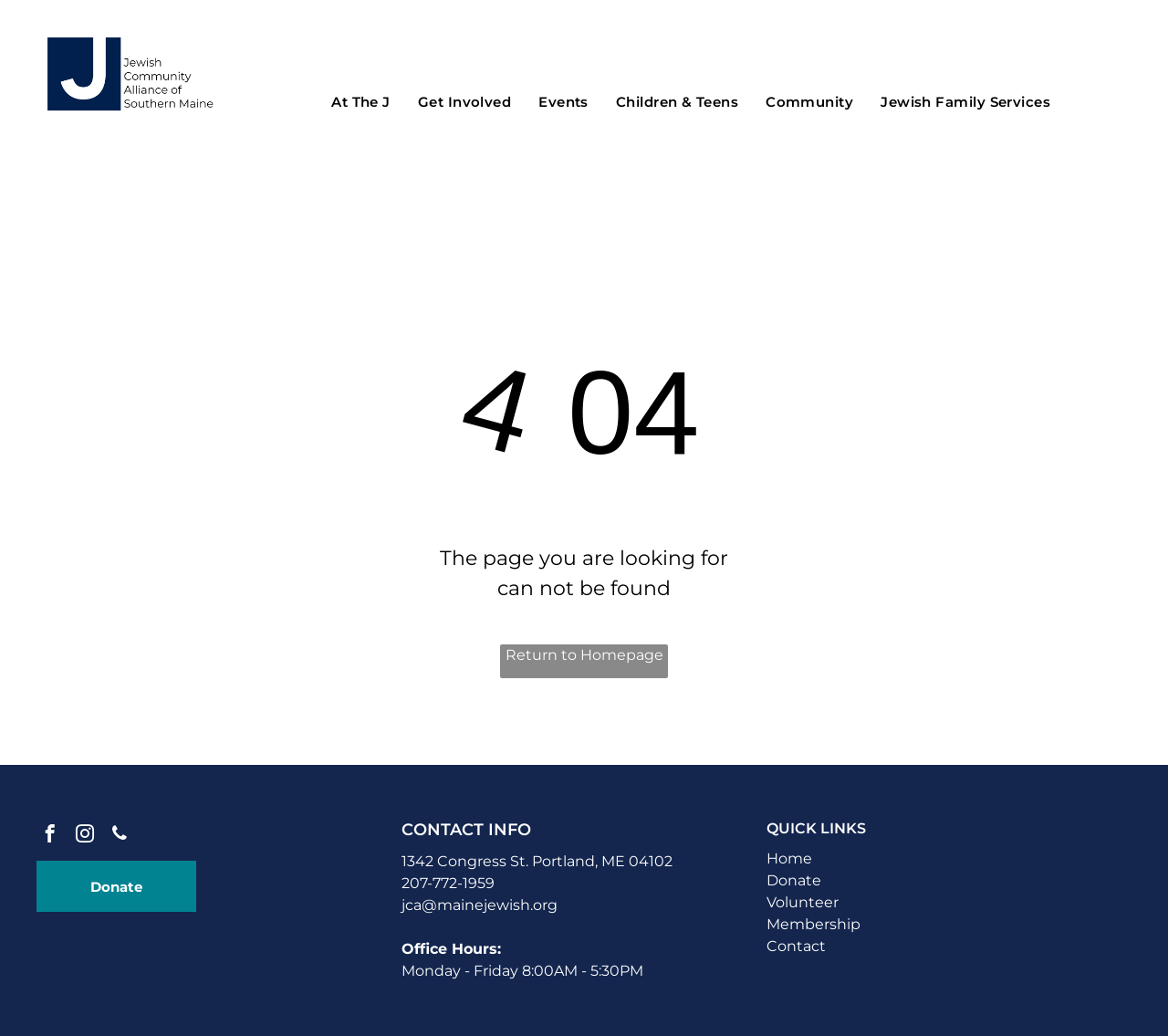What is the address of the organization?
Provide a detailed and extensive answer to the question.

The address of the organization can be found in the 'CONTACT INFO' section, where it is written as '1342 Congress St. Portland, ME 04102'.